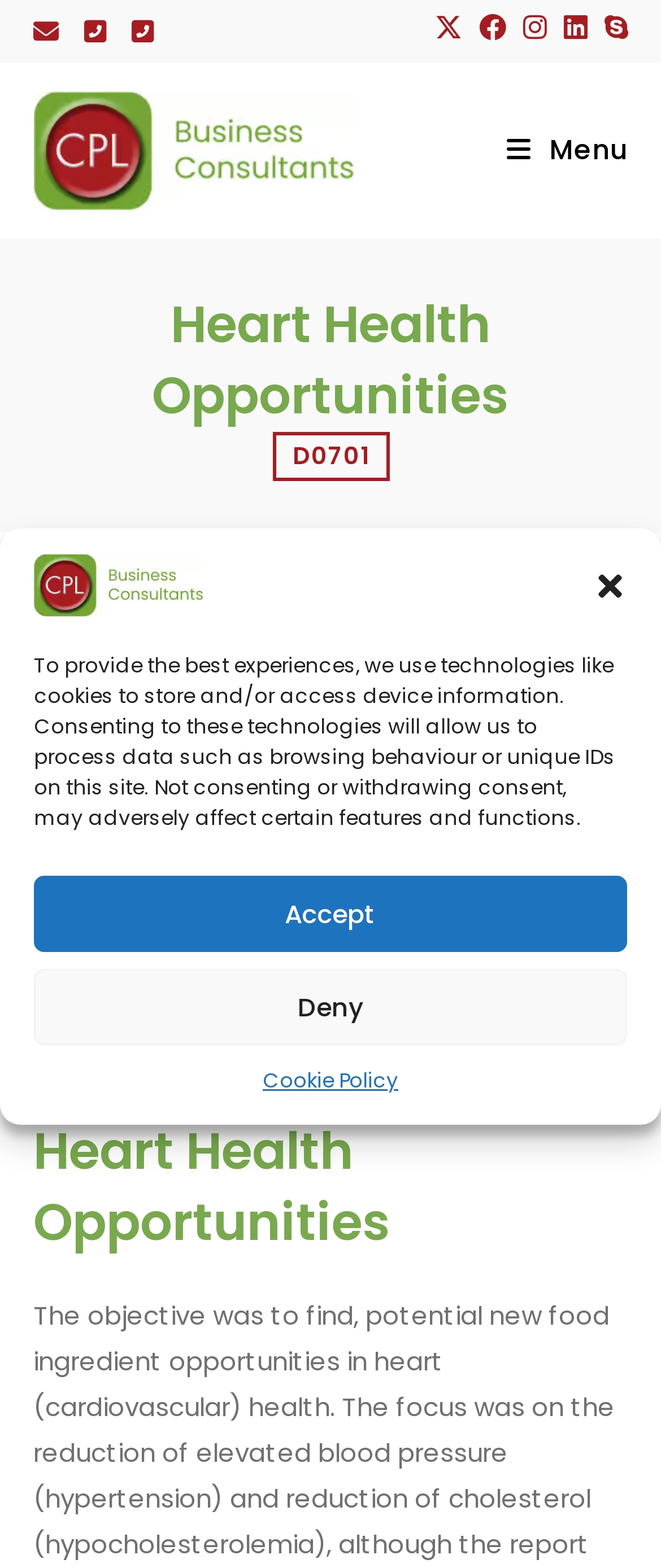Find the bounding box coordinates for the UI element that matches this description: "Deny".

[0.051, 0.618, 0.949, 0.667]